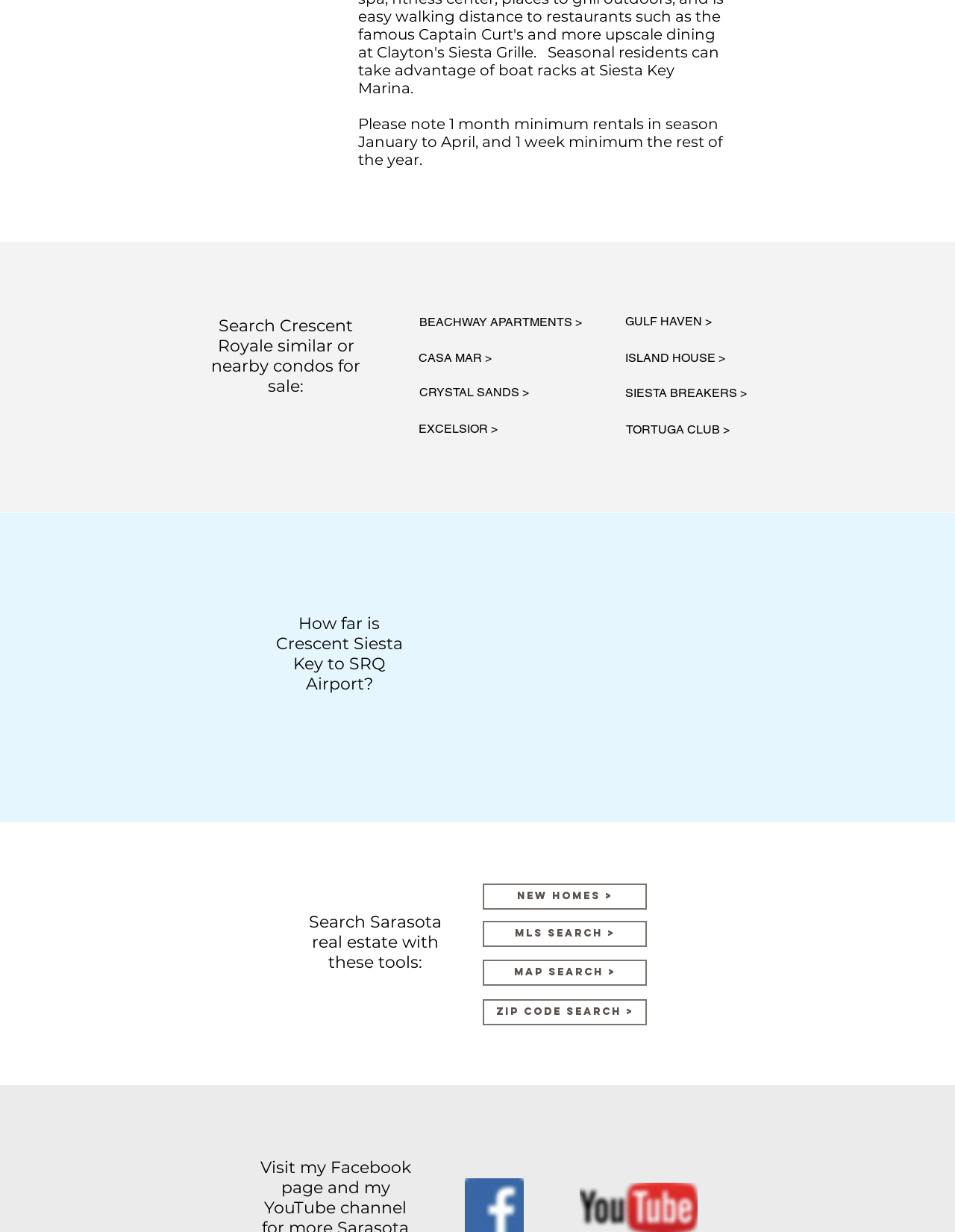Find the bounding box coordinates of the clickable region needed to perform the following instruction: "Explore Siesta Key Marina". The coordinates should be provided as four float numbers between 0 and 1, i.e., [left, top, right, bottom].

[0.375, 0.05, 0.706, 0.079]